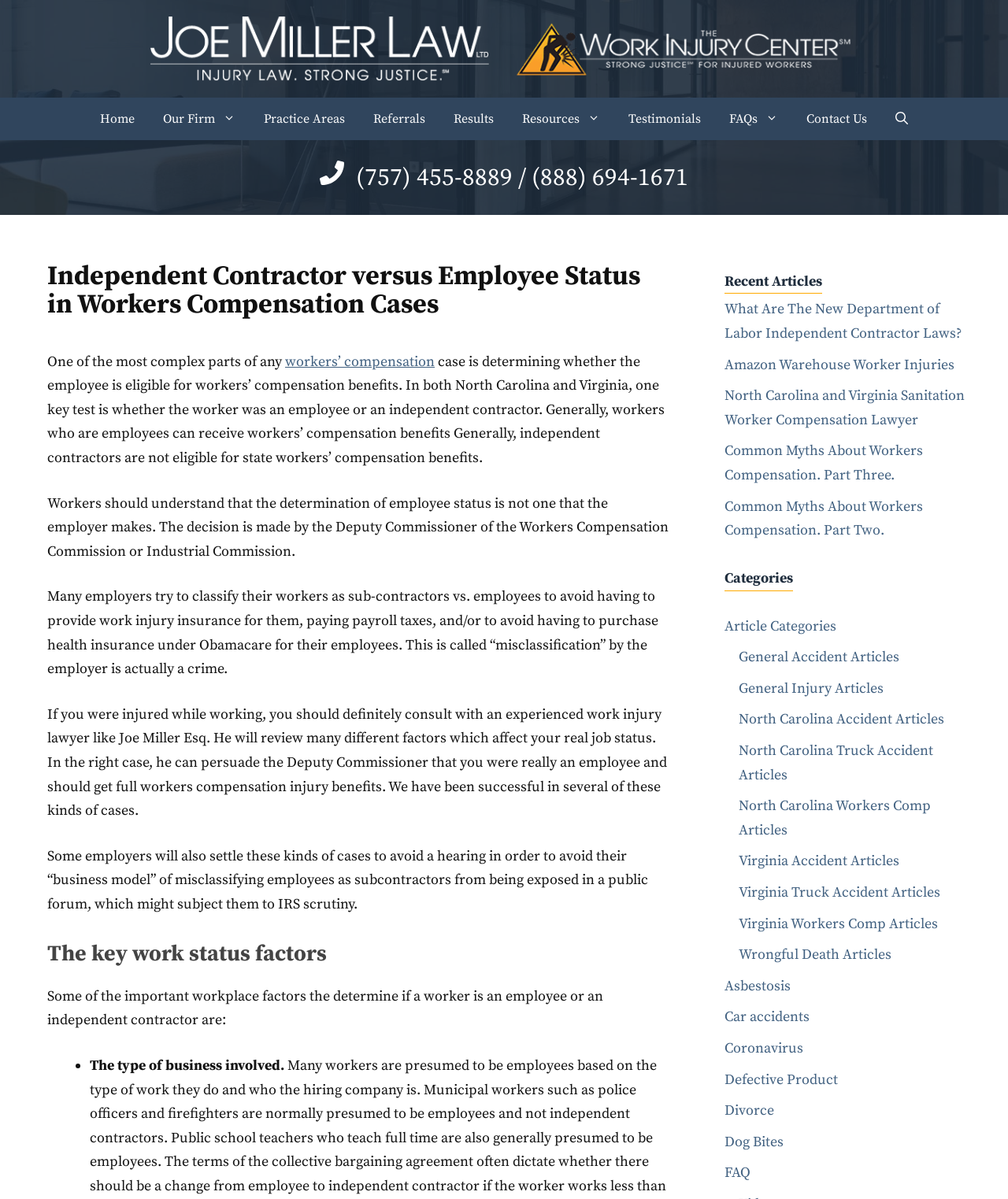Extract the primary headline from the webpage and present its text.

Independent Contractor versus Employee Status in Workers Compensation Cases